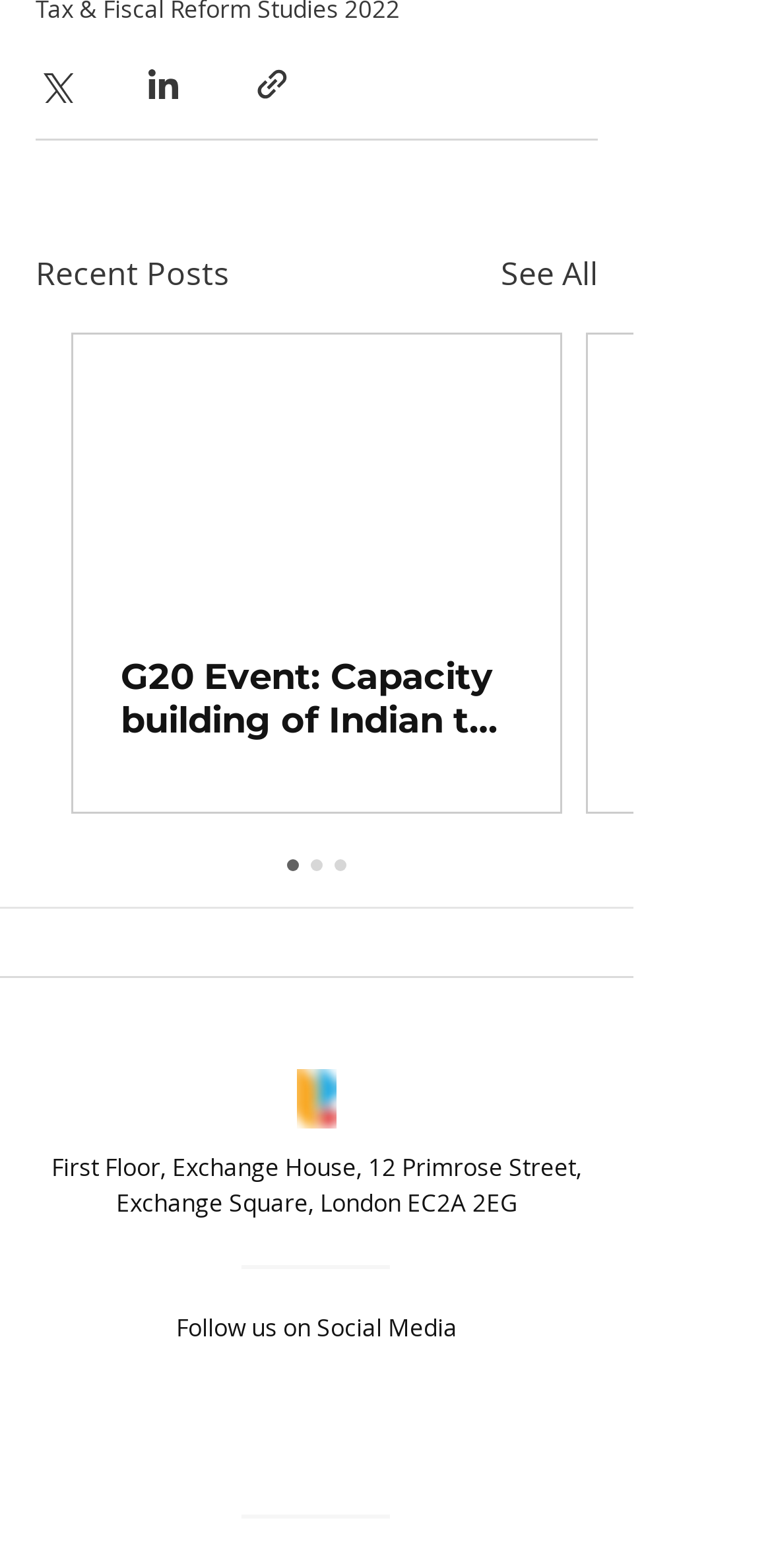Using the provided element description: "aria-label="X (formerly Twitter) logo"", identify the bounding box coordinates. The coordinates should be four floats between 0 and 1 in the order [left, top, right, bottom].

[0.436, 0.89, 0.526, 0.934]